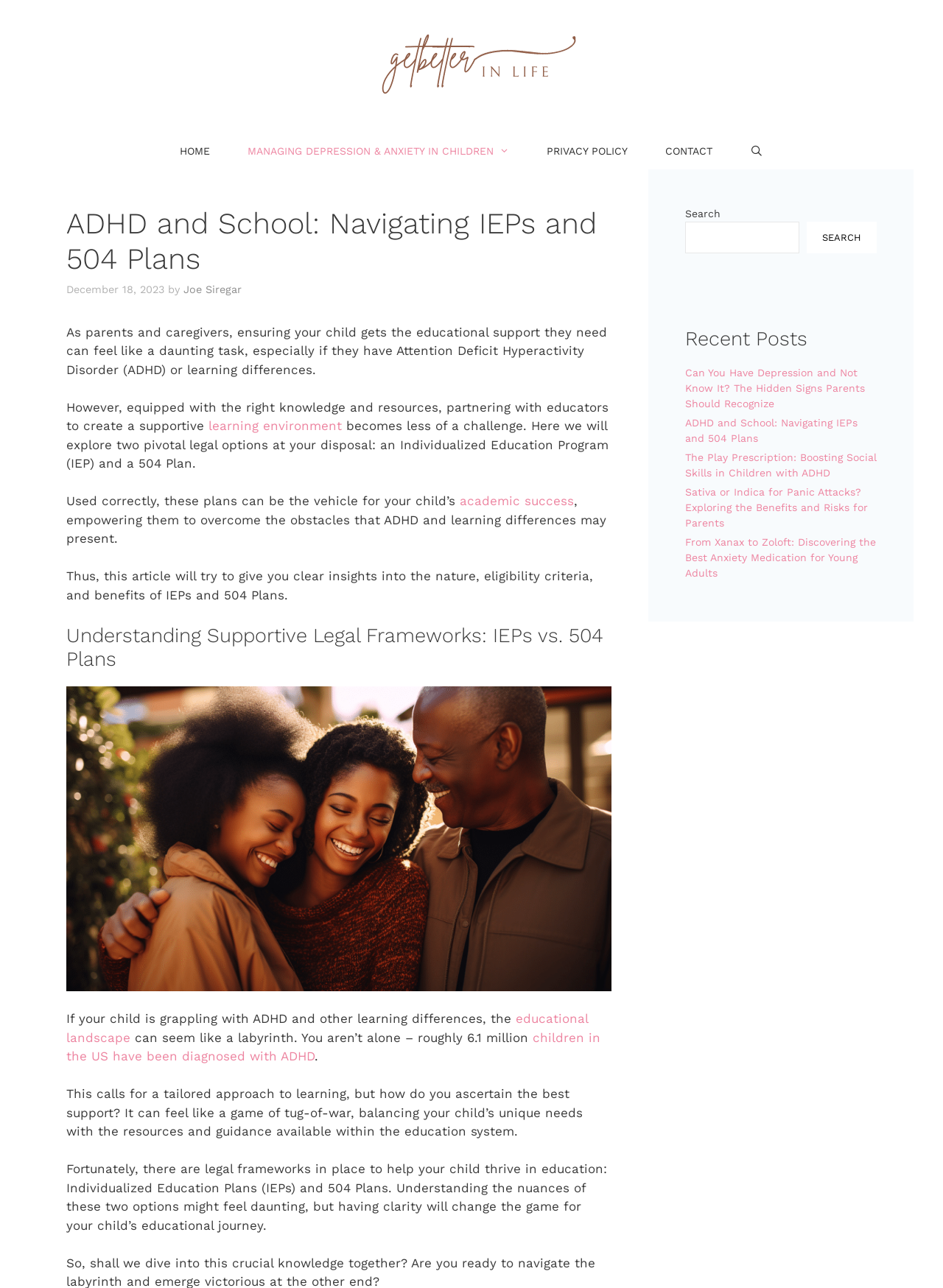Describe the webpage meticulously, covering all significant aspects.

This webpage is about navigating Individualized Education Programs (IEPs) and 504 Plans for children with Attention Deficit Hyperactivity Disorder (ADHD) and learning differences. At the top, there is a banner with the site's name, "Get Better in Life – Managing Anxiety & Depression in Children," accompanied by an image. Below the banner, there is a primary navigation menu with links to "HOME," "MANAGING DEPRESSION & ANXIETY IN CHILDREN," "PRIVACY POLICY," "CONTACT," and "Open Search Bar."

The main content area is divided into sections. The first section has a heading "ADHD and School: Navigating IEPs and 504 Plans" and a time stamp "December 18, 2023." Below the heading, there is a brief introduction to the challenges of ensuring educational support for children with ADHD and learning differences. The text explains that with the right knowledge and resources, parents and caregivers can partner with educators to create a supportive learning environment.

The next section has a heading "Understanding Supportive Legal Frameworks: IEPs vs. 504 Plans" and an image related to navigating IEPs and 504 Plans. The text in this section discusses the importance of understanding the legal frameworks of IEPs and 504 Plans to support children with ADHD and learning differences. It also mentions the educational landscape and the need for a tailored approach to learning.

The webpage also features a search bar and a section for recent posts, which includes links to other articles on related topics, such as depression, ADHD, and anxiety medication.